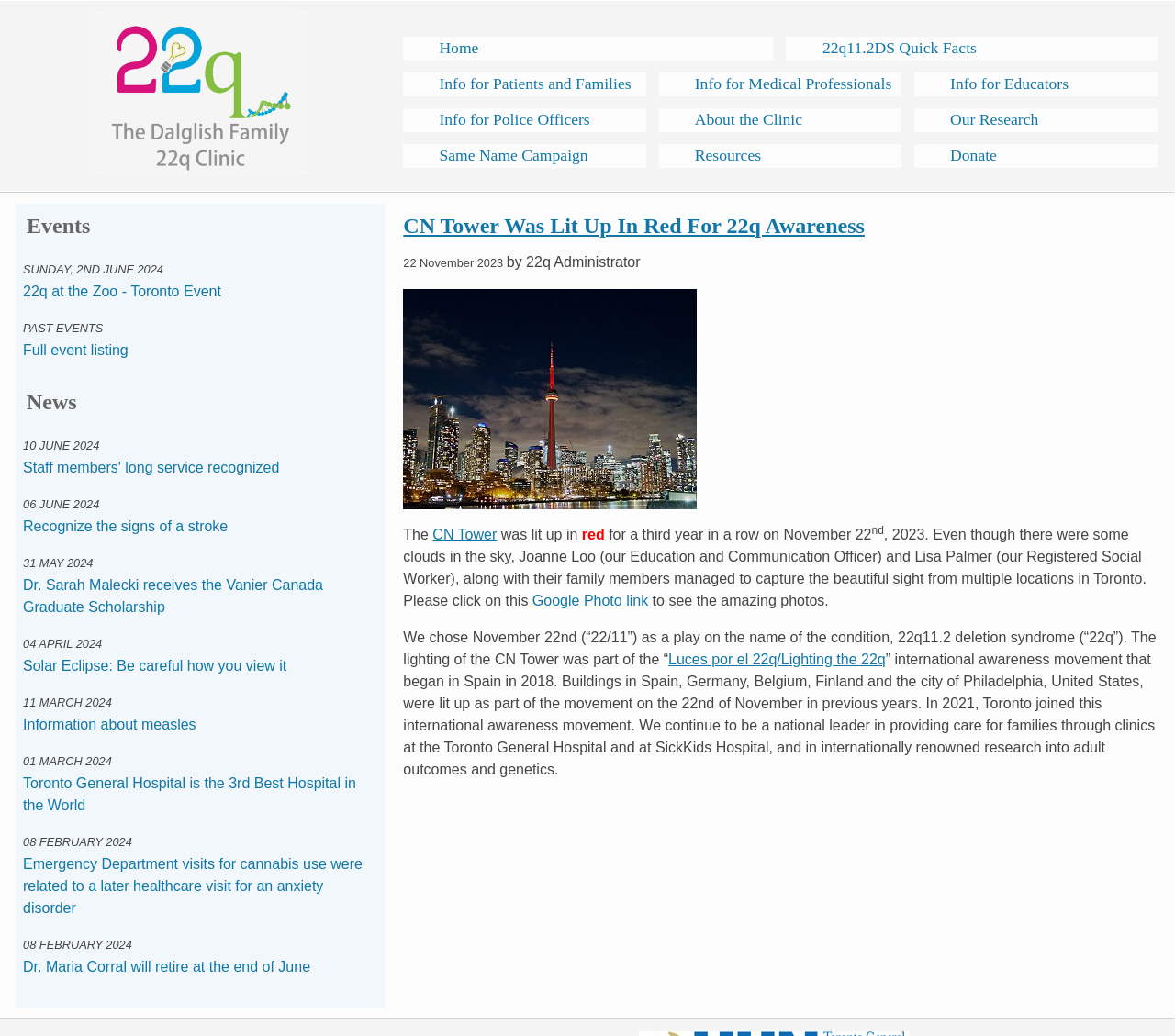Provide the bounding box coordinates of the section that needs to be clicked to accomplish the following instruction: "Learn about the 'Luces por el 22q/Lighting the 22q' international awareness movement."

[0.569, 0.629, 0.754, 0.644]